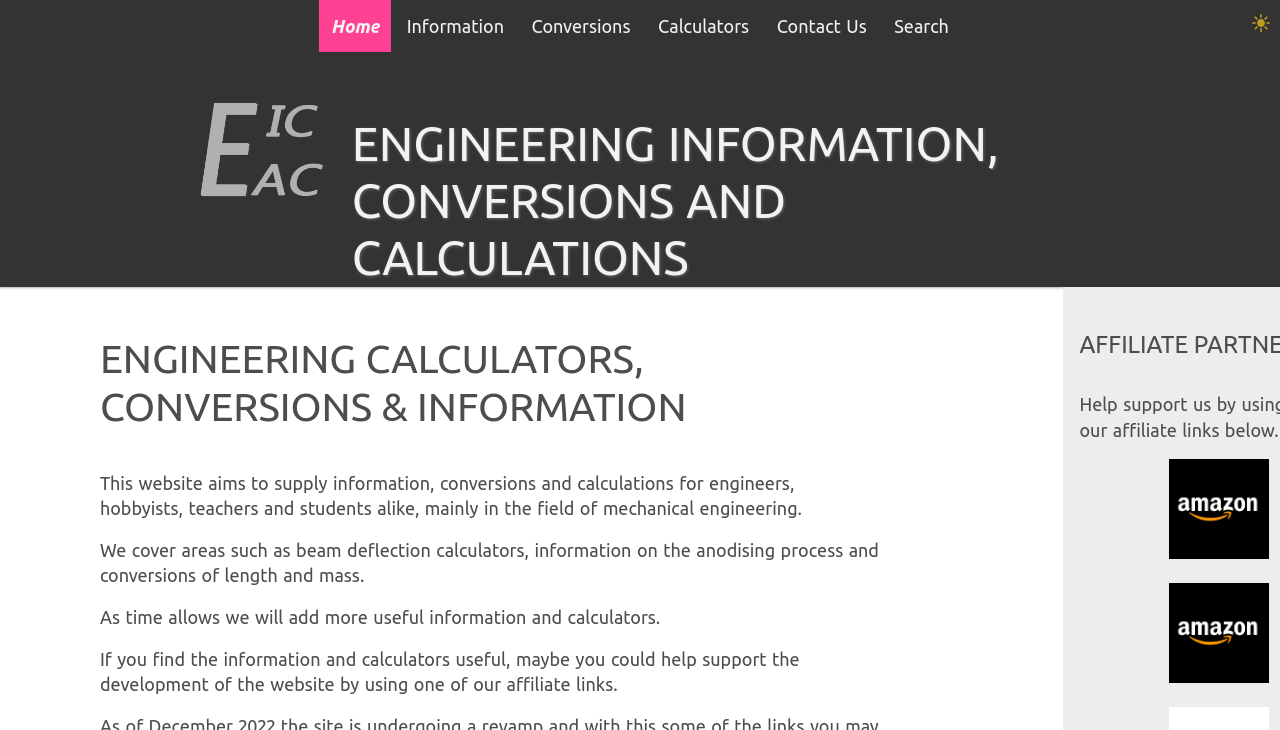Determine the bounding box coordinates for the clickable element to execute this instruction: "View conversions". Provide the coordinates as four float numbers between 0 and 1, i.e., [left, top, right, bottom].

[0.308, 0.0, 0.403, 0.071]